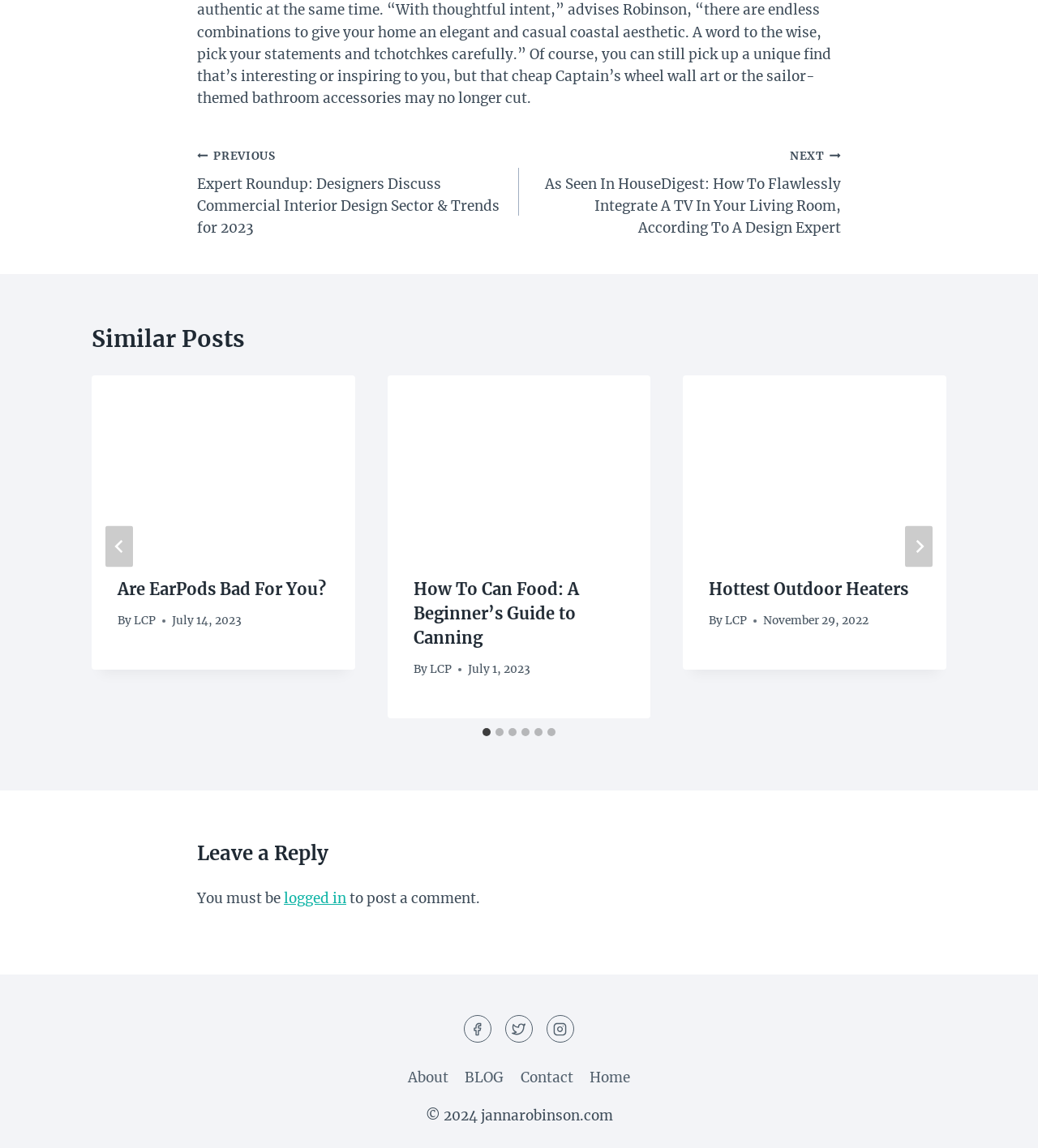Please analyze the image and provide a thorough answer to the question:
What is the title of the first similar post?

I found the title of the first similar post by looking at the 'Similar Posts' section, which is located below the 'Post navigation' section. The first similar post is an article with a heading that says 'Are EarPods Bad For You?'.